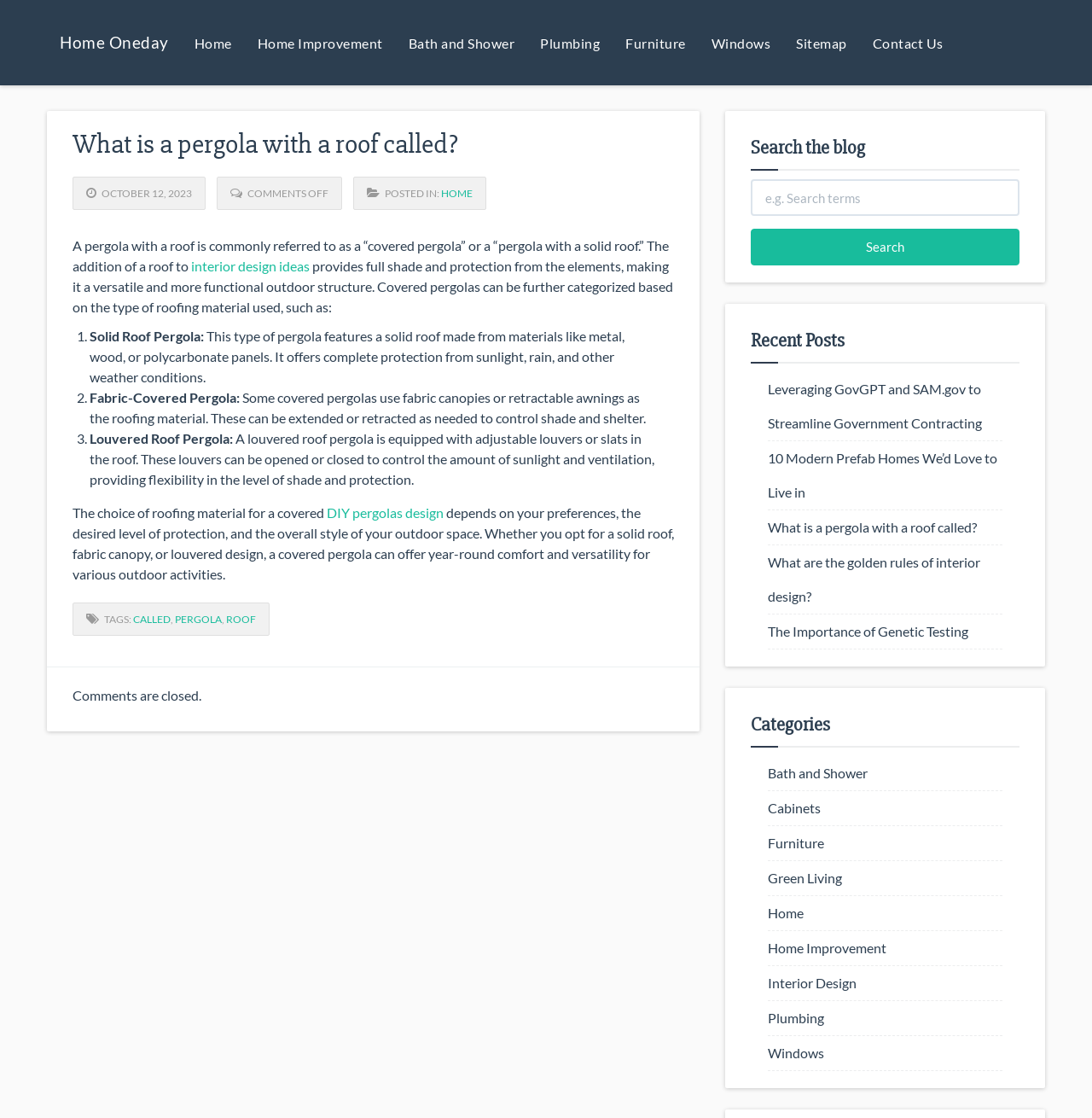What is the purpose of a louvered roof pergola?
Provide a detailed and extensive answer to the question.

According to the article, a louvered roof pergola is equipped with adjustable louvers or slats in the roof, which can be opened or closed to control the amount of sunlight and ventilation, providing flexibility in the level of shade and protection.